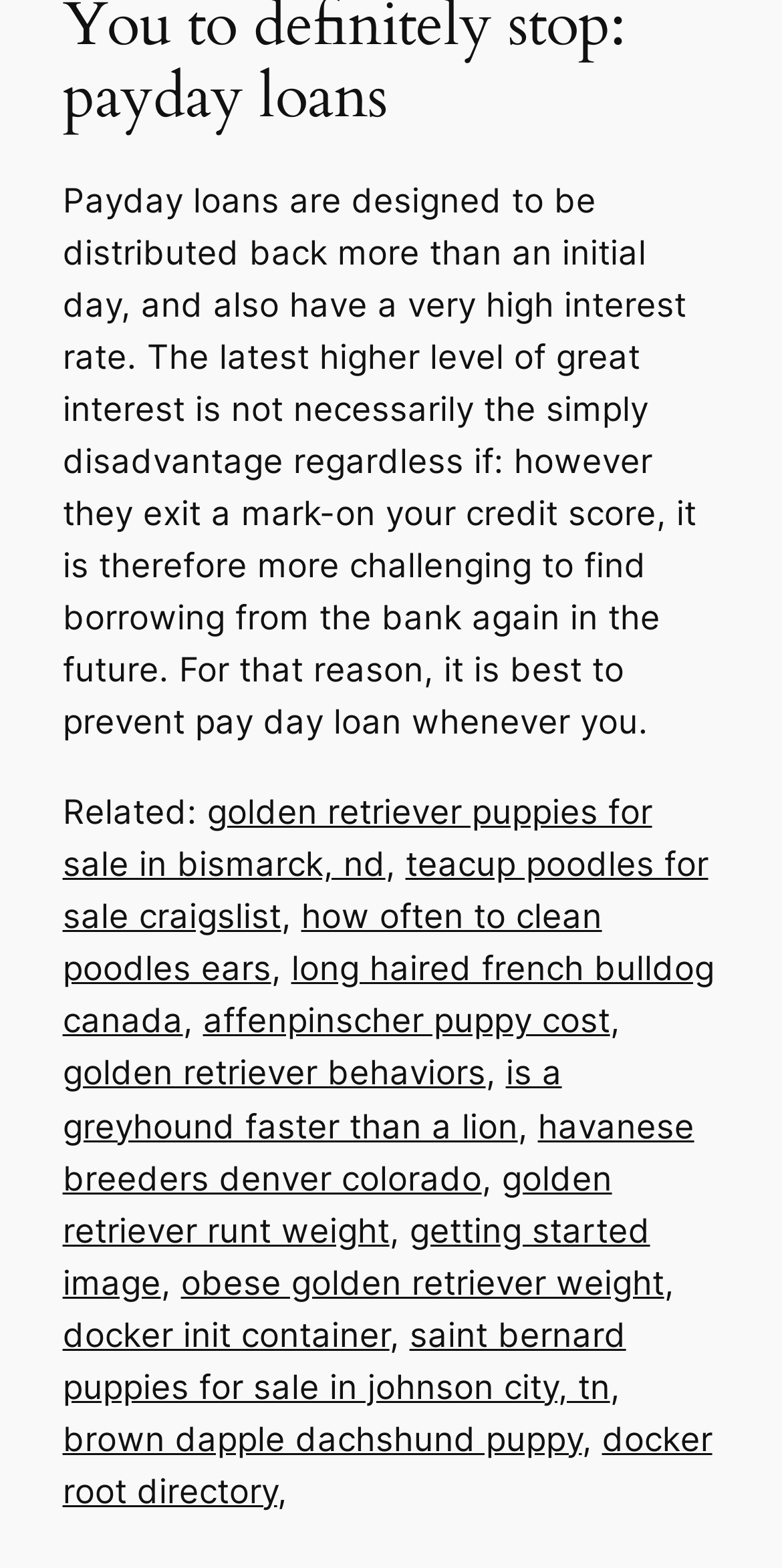Identify the bounding box coordinates for the element that needs to be clicked to fulfill this instruction: "Check the link about affenpinscher puppy cost". Provide the coordinates in the format of four float numbers between 0 and 1: [left, top, right, bottom].

[0.259, 0.638, 0.78, 0.664]